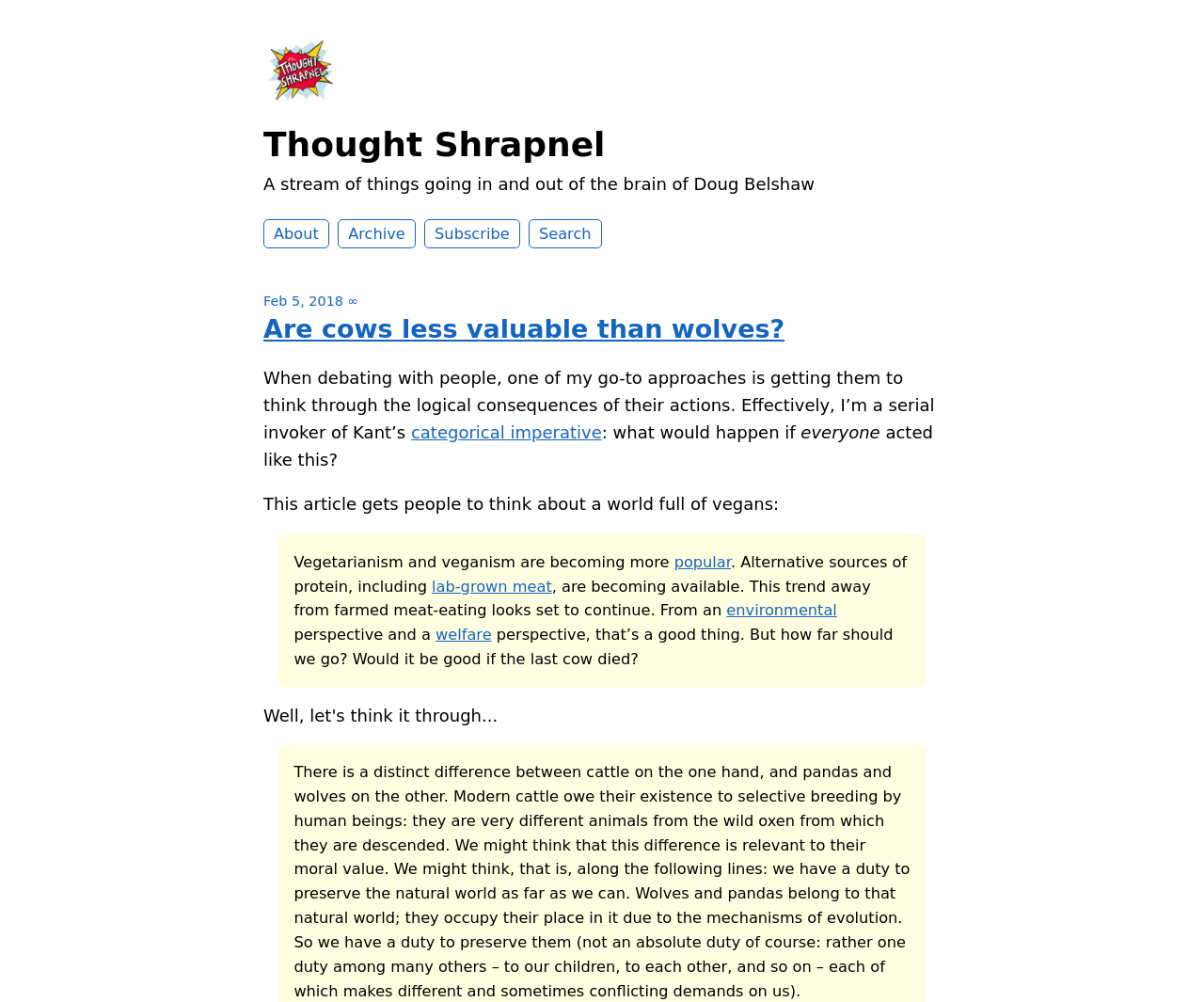What is the author's approach to debating?
Please provide a comprehensive answer based on the contents of the image.

The author's approach to debating can be determined by reading the text content of the webpage, which mentions that the author gets people to think through the logical consequences of their actions, indicating that this is their approach to debating.